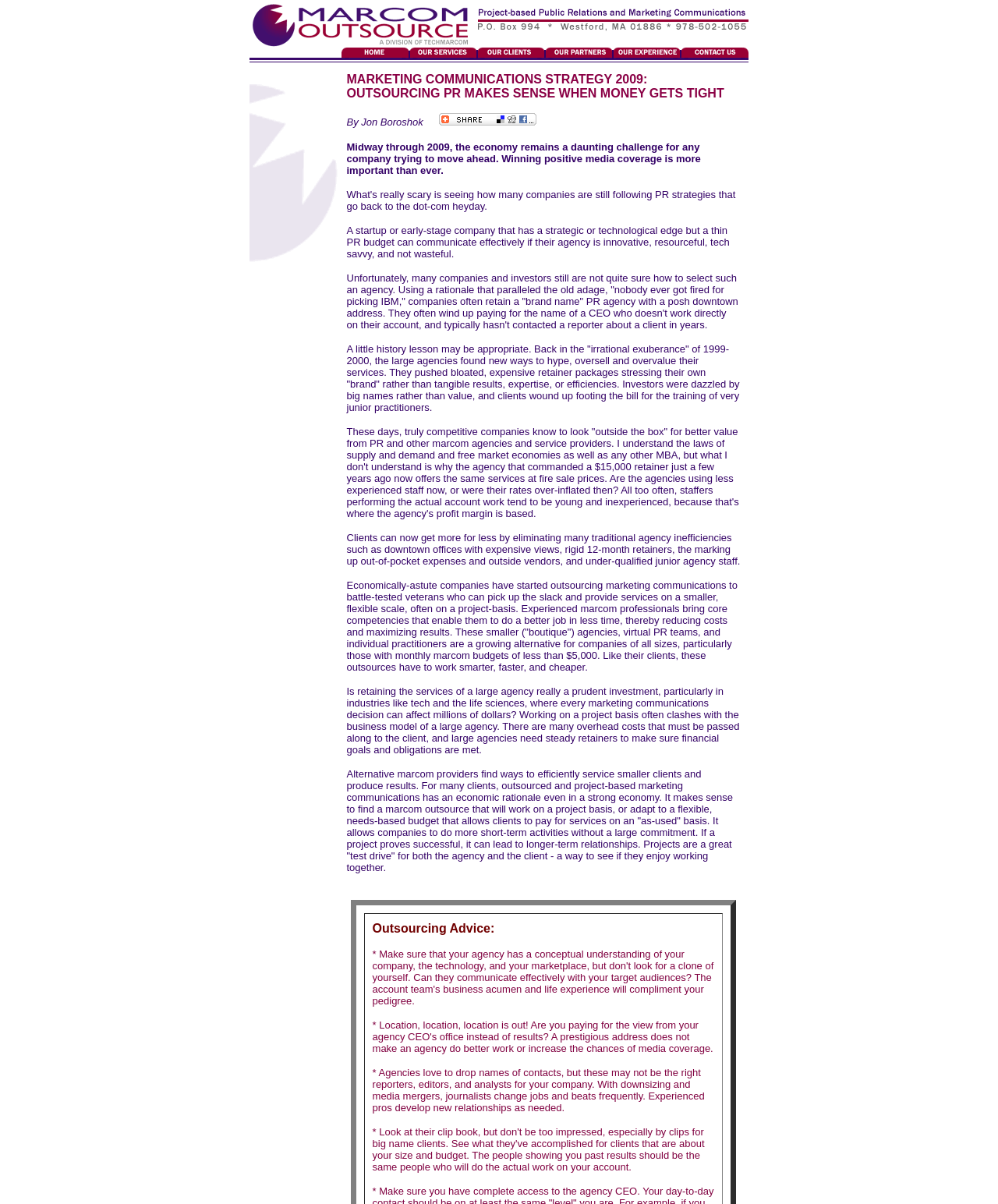Determine the bounding box of the UI element mentioned here: "alt="Bookmark and Share"". The coordinates must be in the format [left, top, right, bottom] with values ranging from 0 to 1.

[0.44, 0.095, 0.538, 0.106]